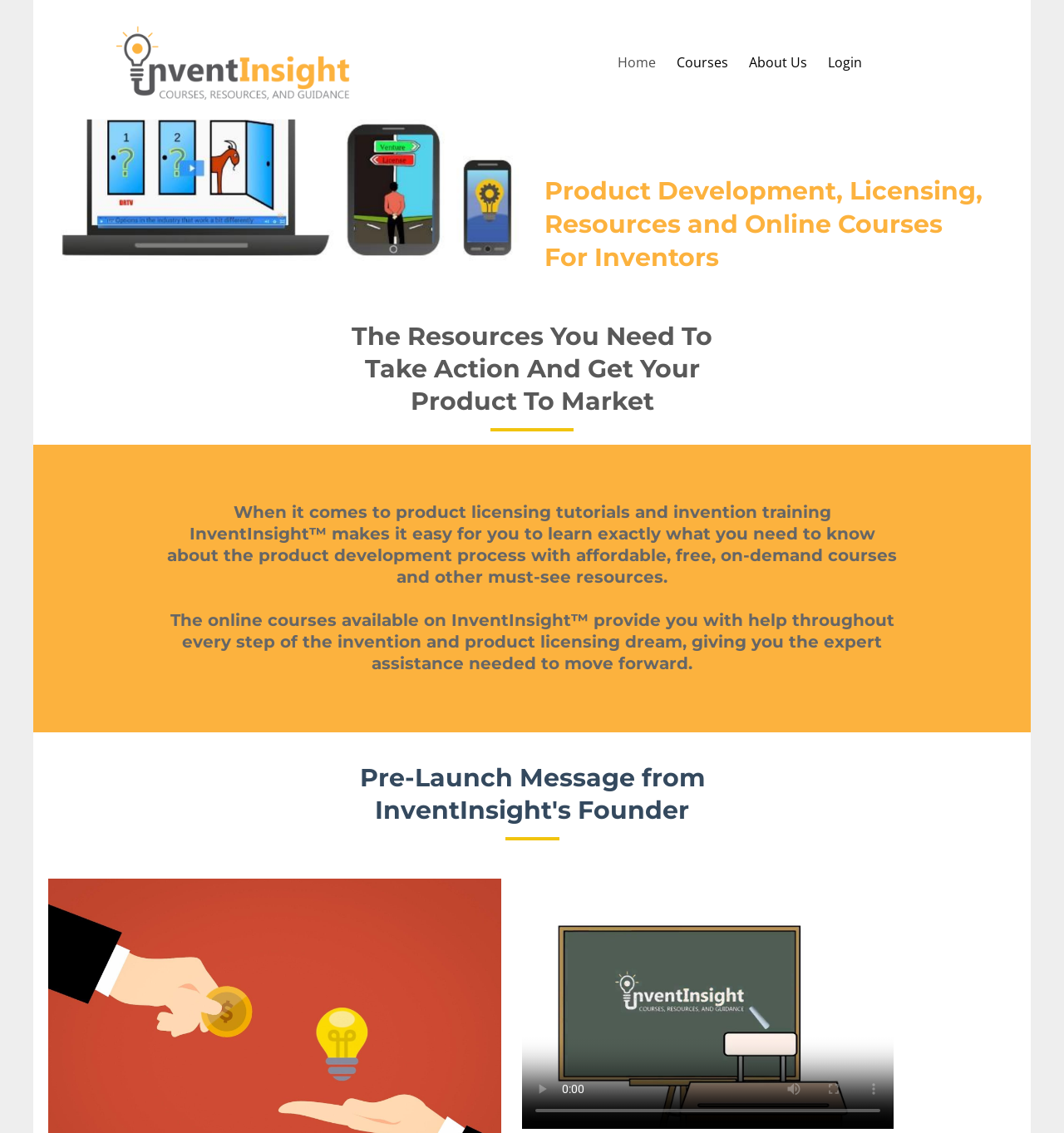Is the video player currently playing?
Please provide an in-depth and detailed response to the question.

The video player buttons, such as 'play', 'mute', and 'enter full screen', are all disabled, indicating that the video is not currently playing.